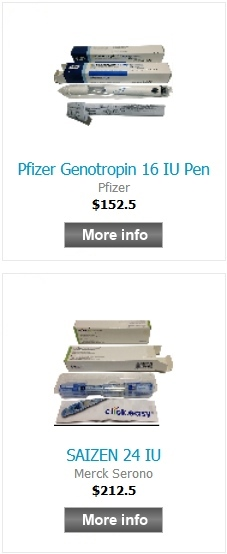Explain the scene depicted in the image, including all details.

The image showcases two products related to growth hormone therapy. At the top, there's a pack of **Pfizer Genotropin** containing **16 IU** of the hormone, priced at **$152.5**. It is labeled clearly, indicating its manufacturer, Pfizer. Below it, the image features **SAIZEN**, offered in a **24 IU** configuration, produced by Merck Serono, with a price tag of **$212.5**. Both items are visually presented in their packaging, highlighting their professional and pharmaceutical standards. There is also a "More info" button beneath each product, suggesting that additional details can be accessed for potential buyers interested in hormone treatments.